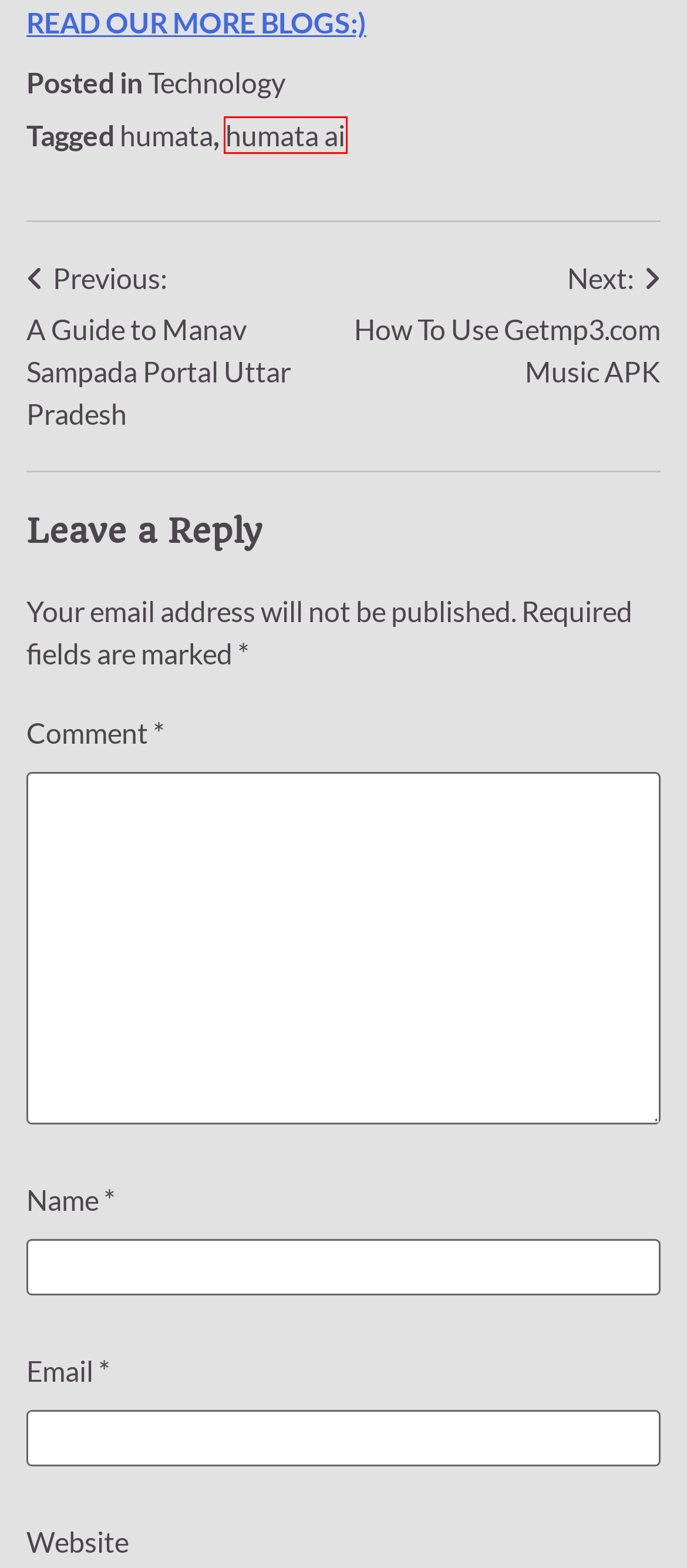Look at the screenshot of a webpage where a red rectangle bounding box is present. Choose the webpage description that best describes the new webpage after clicking the element inside the red bounding box. Here are the candidates:
A. Narendra saini, Author at Gaglight
B. The Latest Technology Innovations, Trends, and Insights in the world of Technology
C. humata ai Archives - Gaglight
D. Adore Themes – Market Place for WordPress Themes
E. Demystifying Virtual Thread Performance: Unveiling the Truth
F. How To Use Getmp3.com Music APK
G. Yoswin : Genuine or Fraud? Delving into Details
H. Building a Philosophy Quote Generator with Vector Search.

C